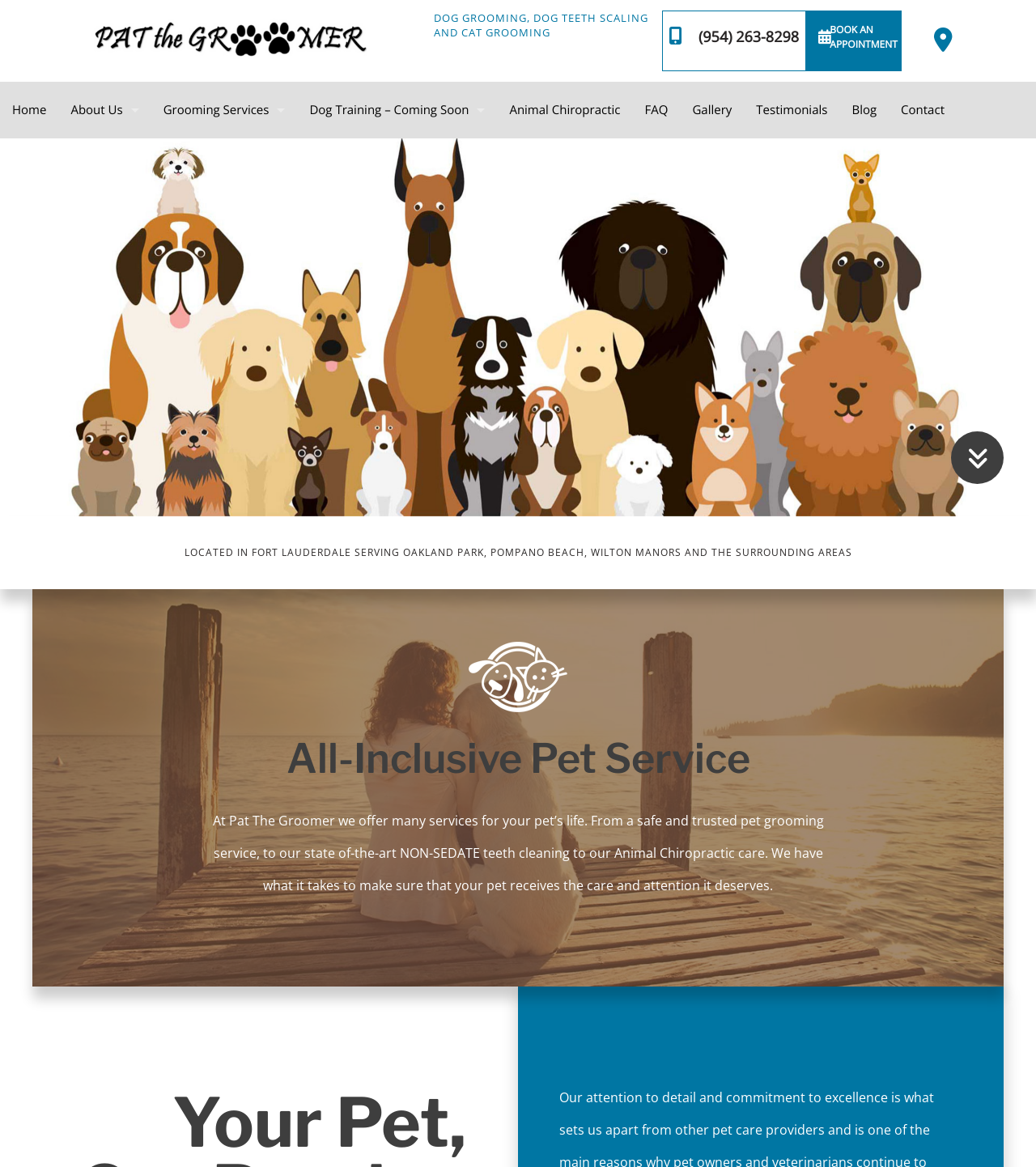What services does Pat The Groomer offer?
Can you provide an in-depth and detailed response to the question?

Based on the webpage, Pat The Groomer offers various services including Dog Grooming, Cat Grooming, Dog Teeth Scaling, Senior Pet Grooming, Special Needs Grooming, Doggy Spa, Teeth Brushing & Scaling, and Animal Chiropractic.